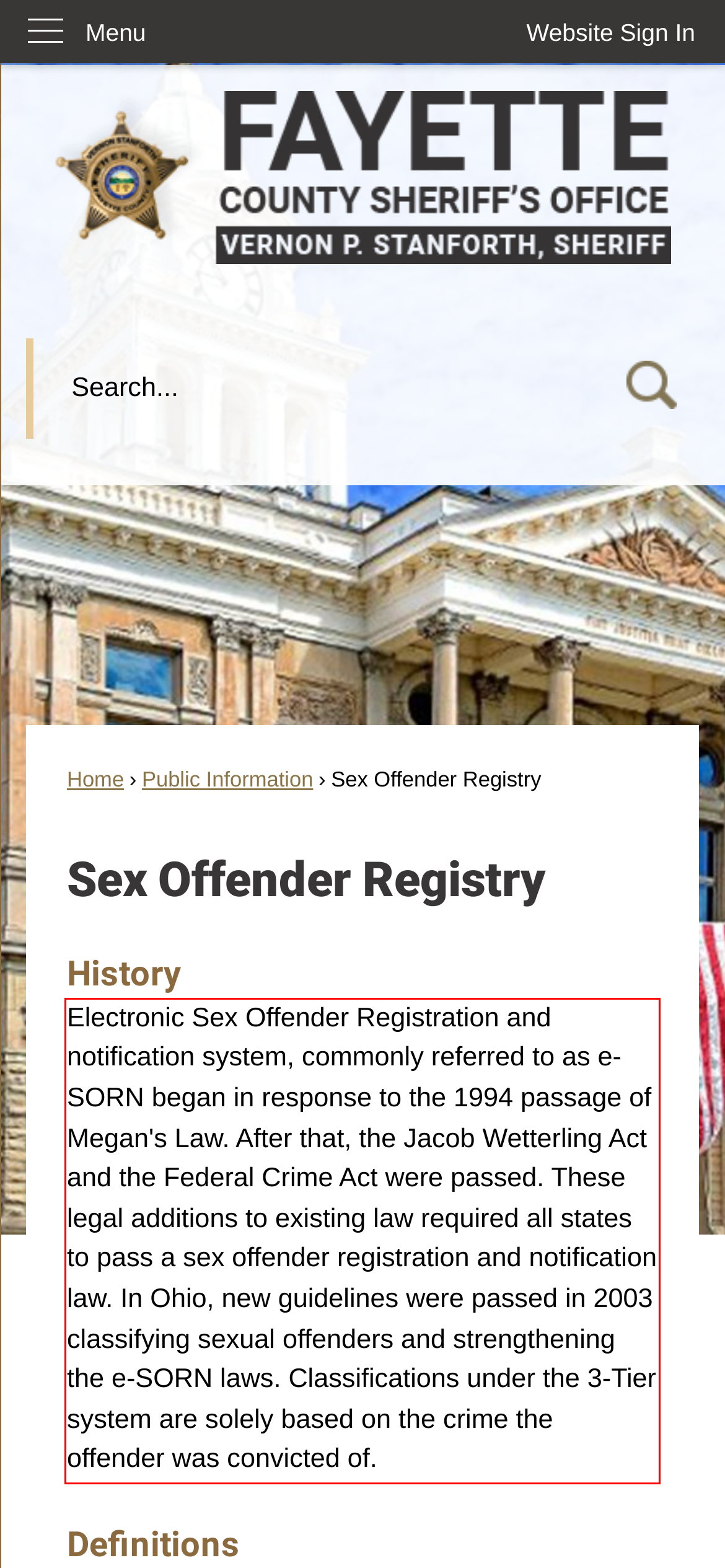Examine the webpage screenshot, find the red bounding box, and extract the text content within this marked area.

Electronic Sex Offender Registration and notification system, commonly referred to as e-SORN began in response to the 1994 passage of Megan's Law. After that, the Jacob Wetterling Act and the Federal Crime Act were passed. These legal additions to existing law required all states to pass a sex offender registration and notification law. In Ohio, new guidelines were passed in 2003 classifying sexual offenders and strengthening the e-SORN laws. Classifications under the 3-Tier system are solely based on the crime the offender was convicted of.